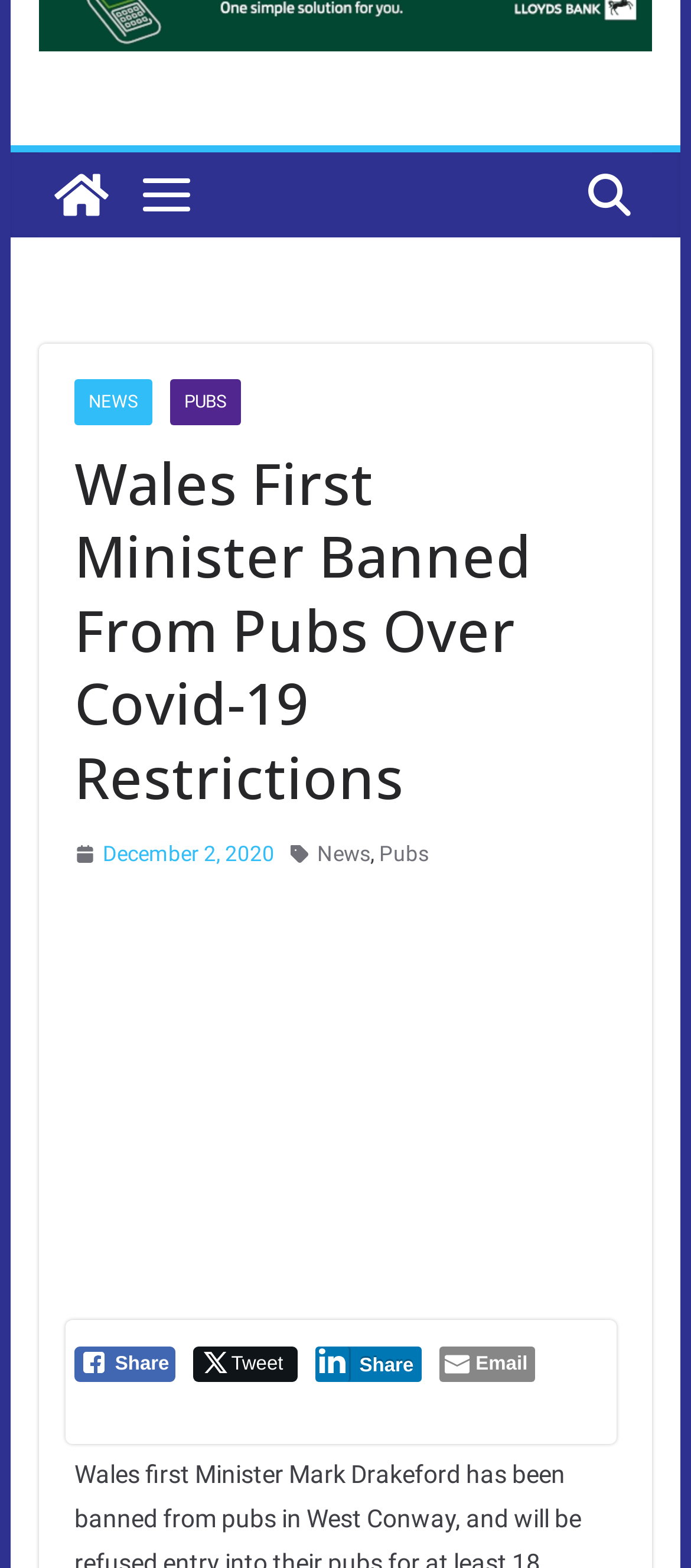Highlight the bounding box of the UI element that corresponds to this description: "parent_node: Empty Cart".

None